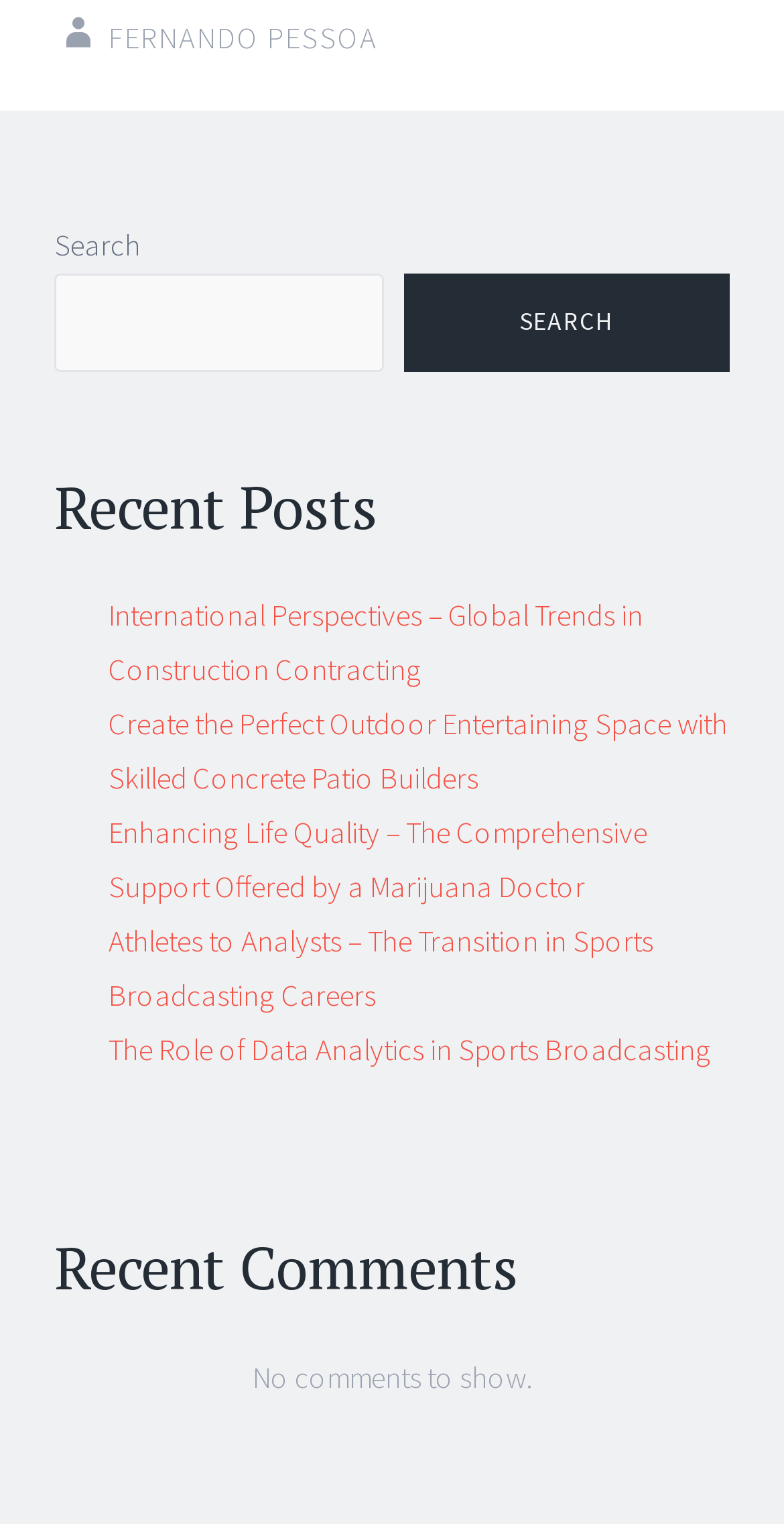What is the message displayed when there are no comments?
Using the information from the image, give a concise answer in one word or a short phrase.

No comments to show.